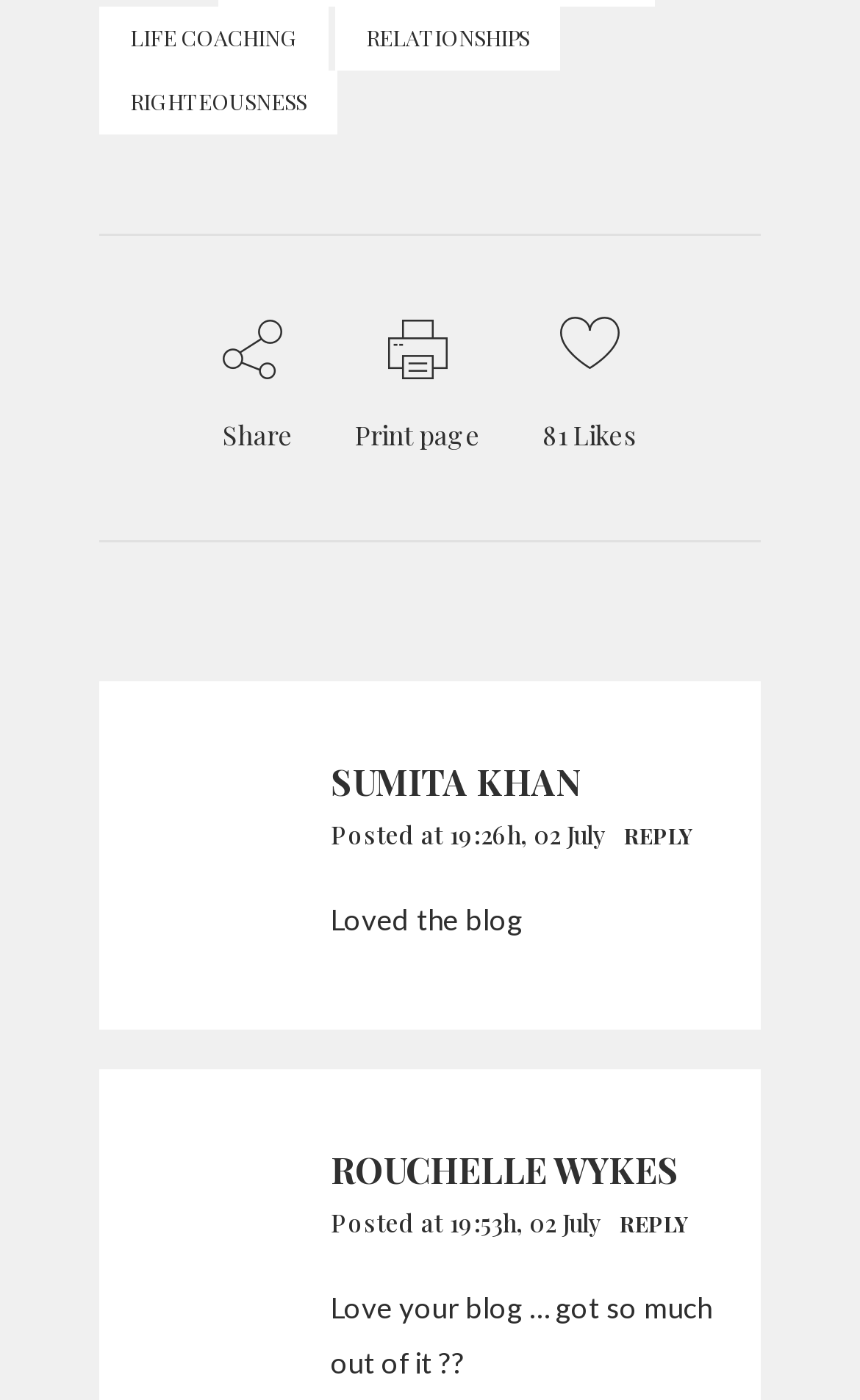How many likes does the blog post have?
Based on the screenshot, provide your answer in one word or phrase.

81